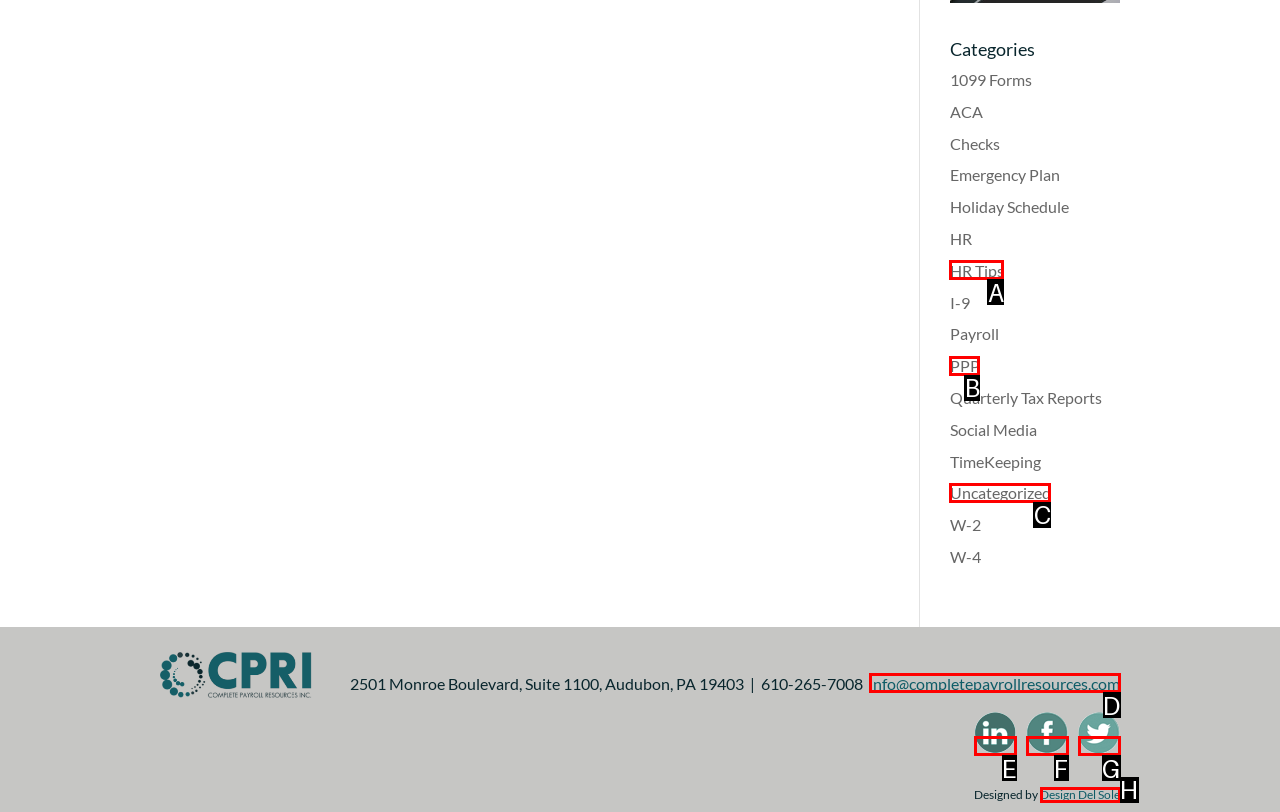Which option corresponds to the following element description: Design Del Sole?
Please provide the letter of the correct choice.

H